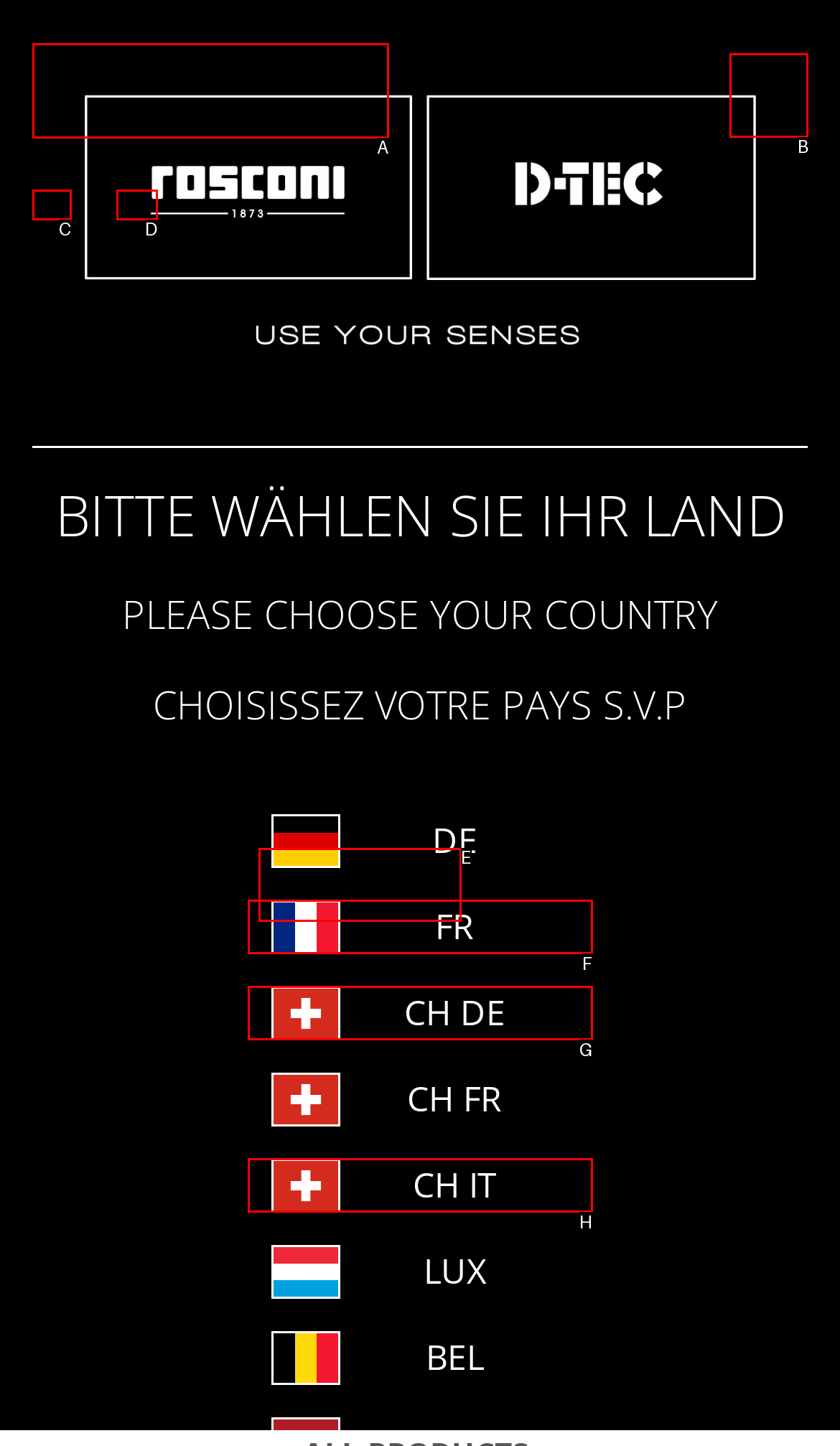Select the proper UI element to click in order to perform the following task: Click the MENÜ Main Navigation Toggle Button. Indicate your choice with the letter of the appropriate option.

B